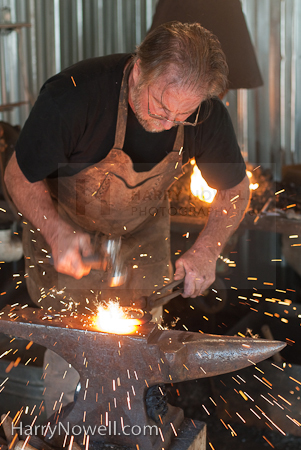Describe all the elements in the image extensively.

In this captivating image, a skilled blacksmith is seen working intently at his forge, striking a piece of heated metal on an anvil. Sparks fly dramatically around him, illuminating the workshop and showcasing the intensity of the metalworking process. Clad in a protective leather apron and wearing a focused expression, the blacksmith demonstrates his craftsmanship, blending art and utility. The glowing forge in the background highlights the tools of his trade, set against a backdrop of metallic textures that enhance the ambiance of the Ottawa Valley. This scene encapsulates the essence of a blacksmith's photo safari, inviting photographers to capture the beauty of craftsmanship and the dynamic interplay of fire and steel.